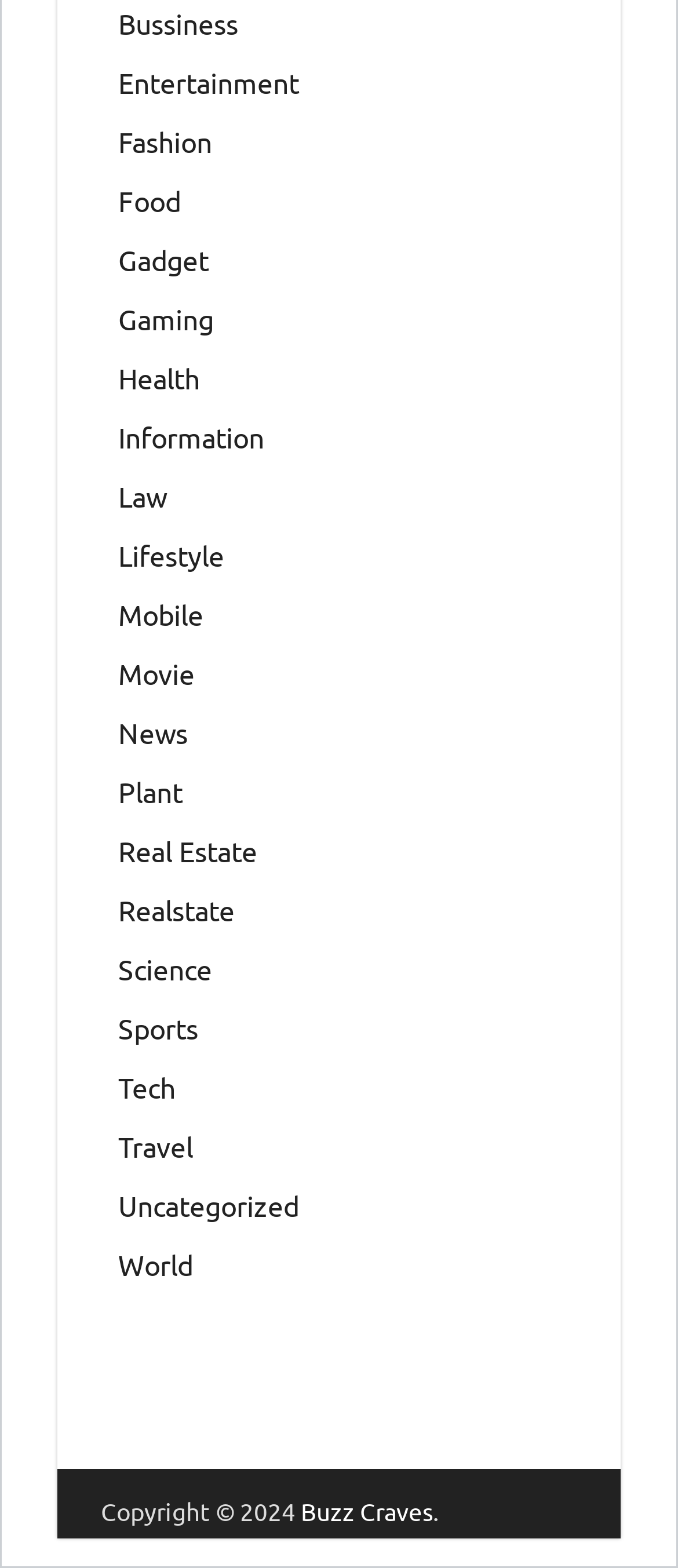What is the name of the website or organization mentioned at the bottom of the webpage?
Please ensure your answer is as detailed and informative as possible.

The name of the website or organization is mentioned at the bottom of the webpage, which is 'Buzz Craves', as indicated by the link element 'Buzz Craves'.